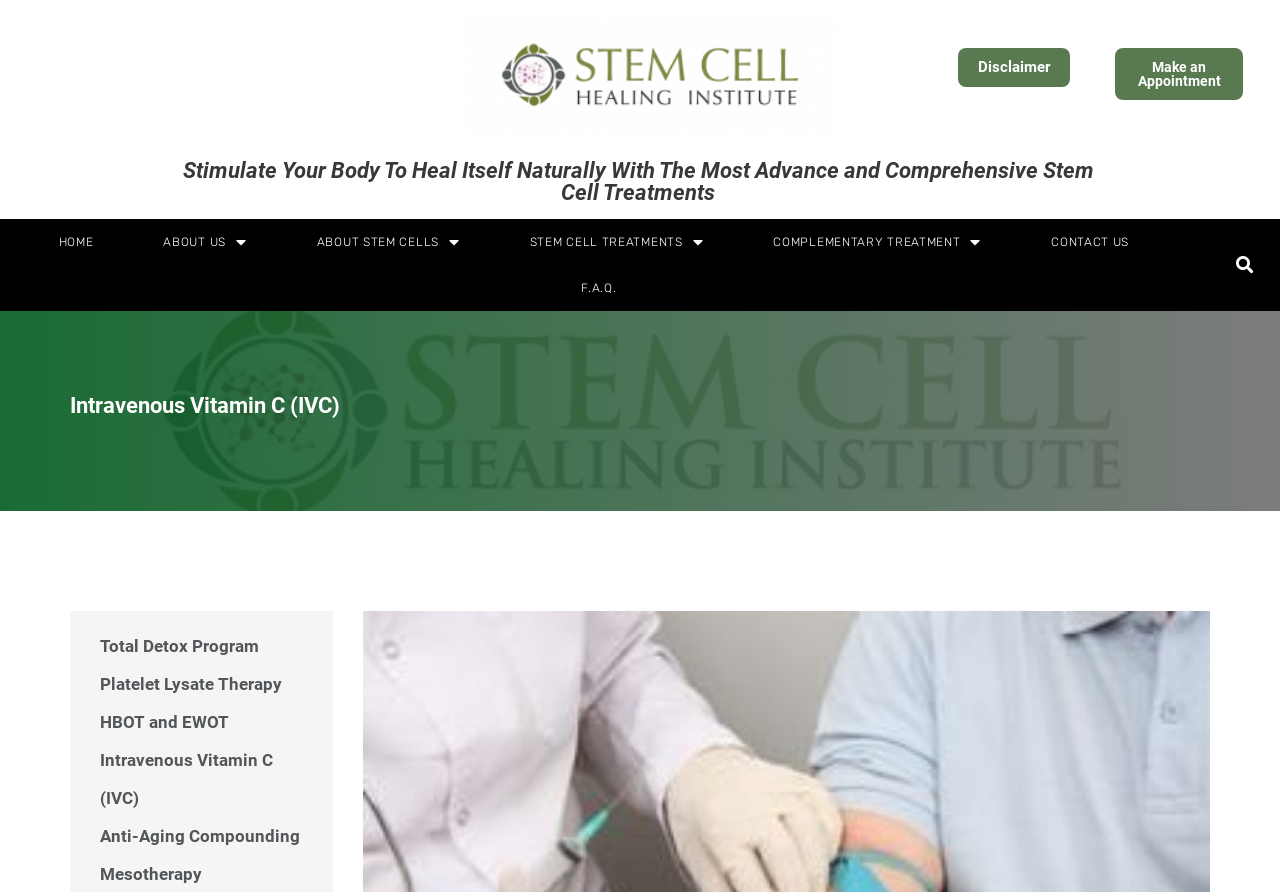What is the purpose of the 'Total Detox Program'?
Using the image as a reference, answer with just one word or a short phrase.

Not specified